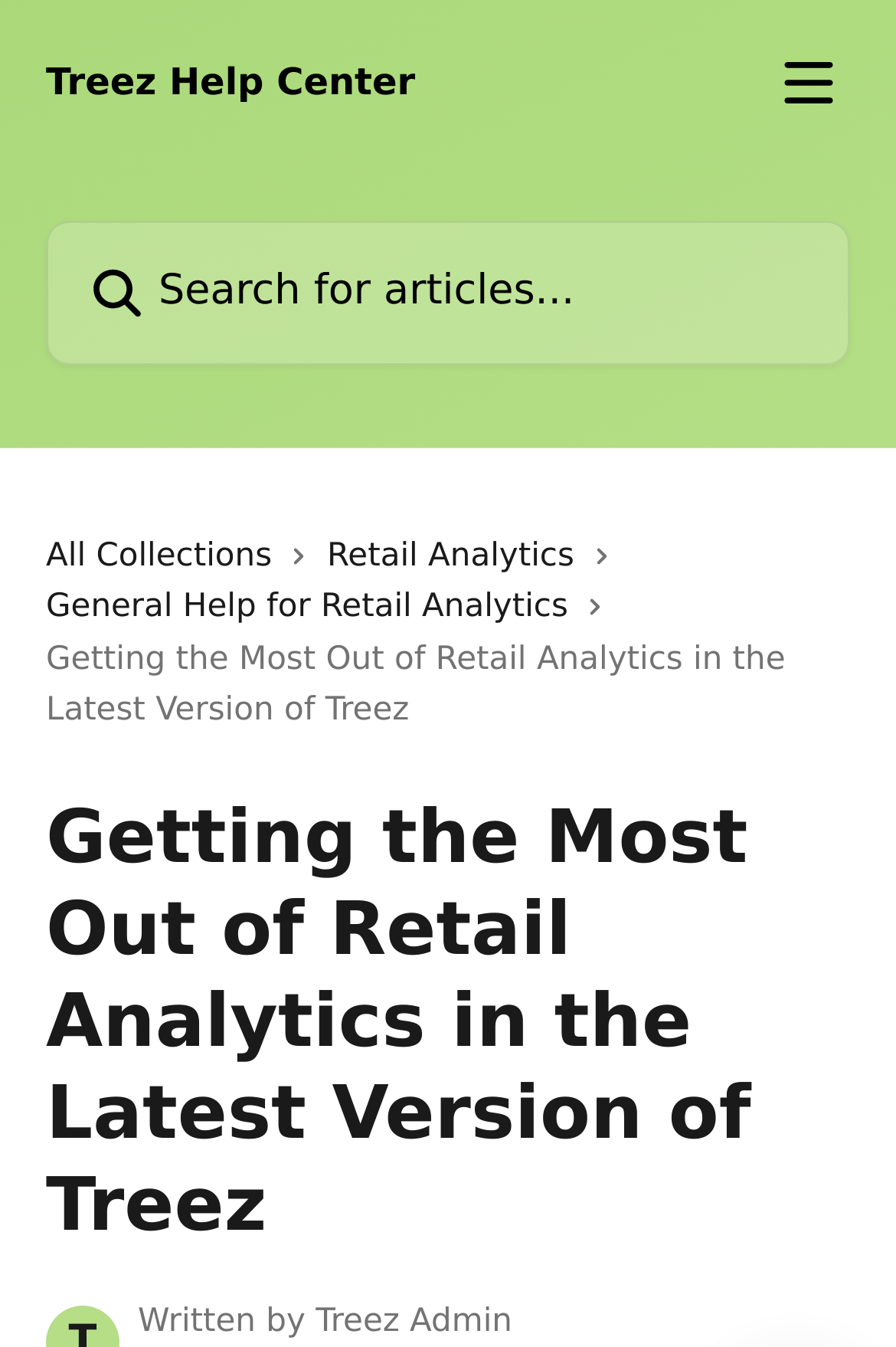Locate the UI element described by name="term" placeholder="e.g. Anxiety" in the provided webpage screenshot. Return the bounding box coordinates in the format (top-left x, top-left y, bottom-right x, bottom-right y), ensuring all values are between 0 and 1.

None